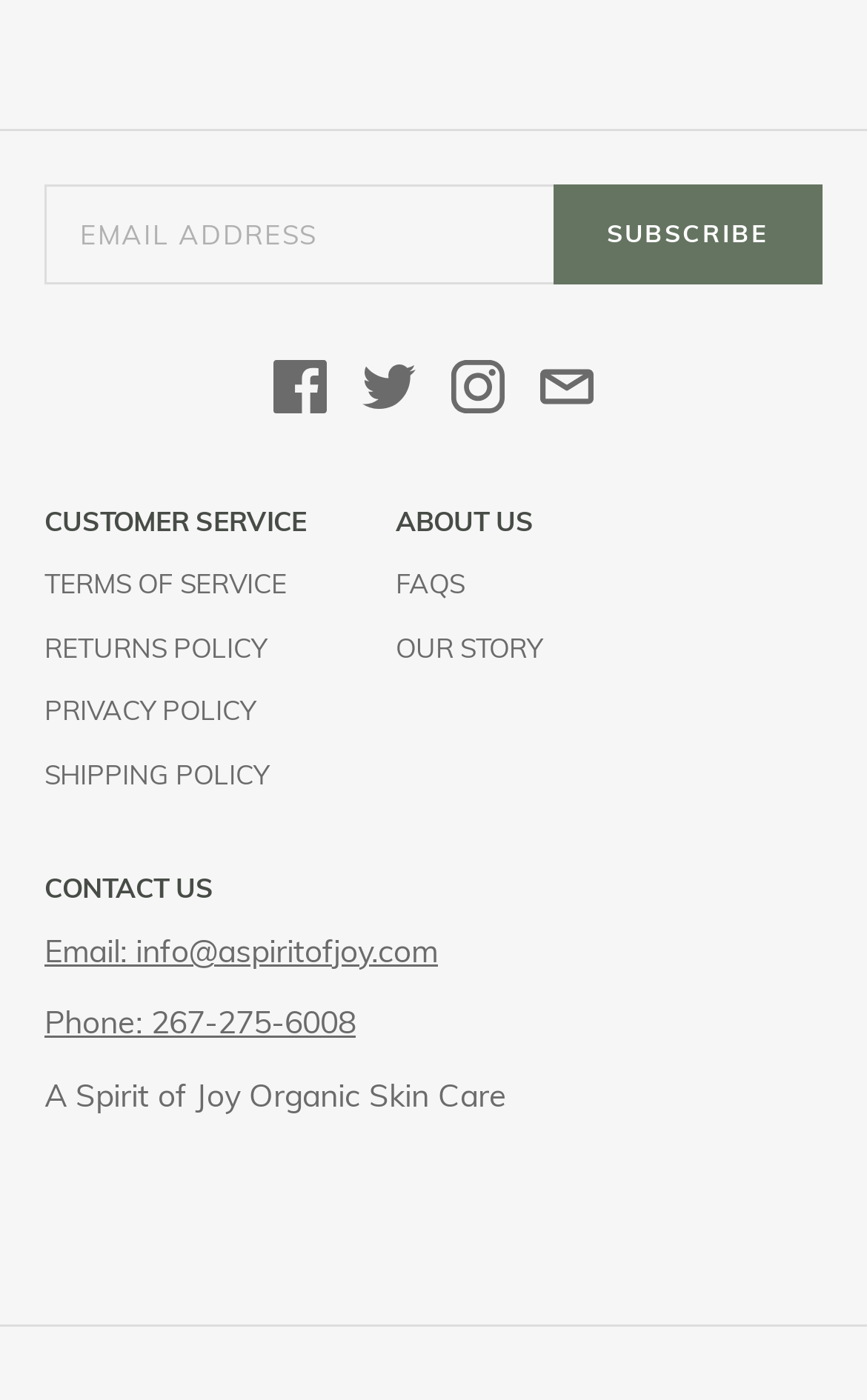Determine the bounding box of the UI element mentioned here: "Terms of Service". The coordinates must be in the format [left, top, right, bottom] with values ranging from 0 to 1.

[0.051, 0.405, 0.331, 0.429]